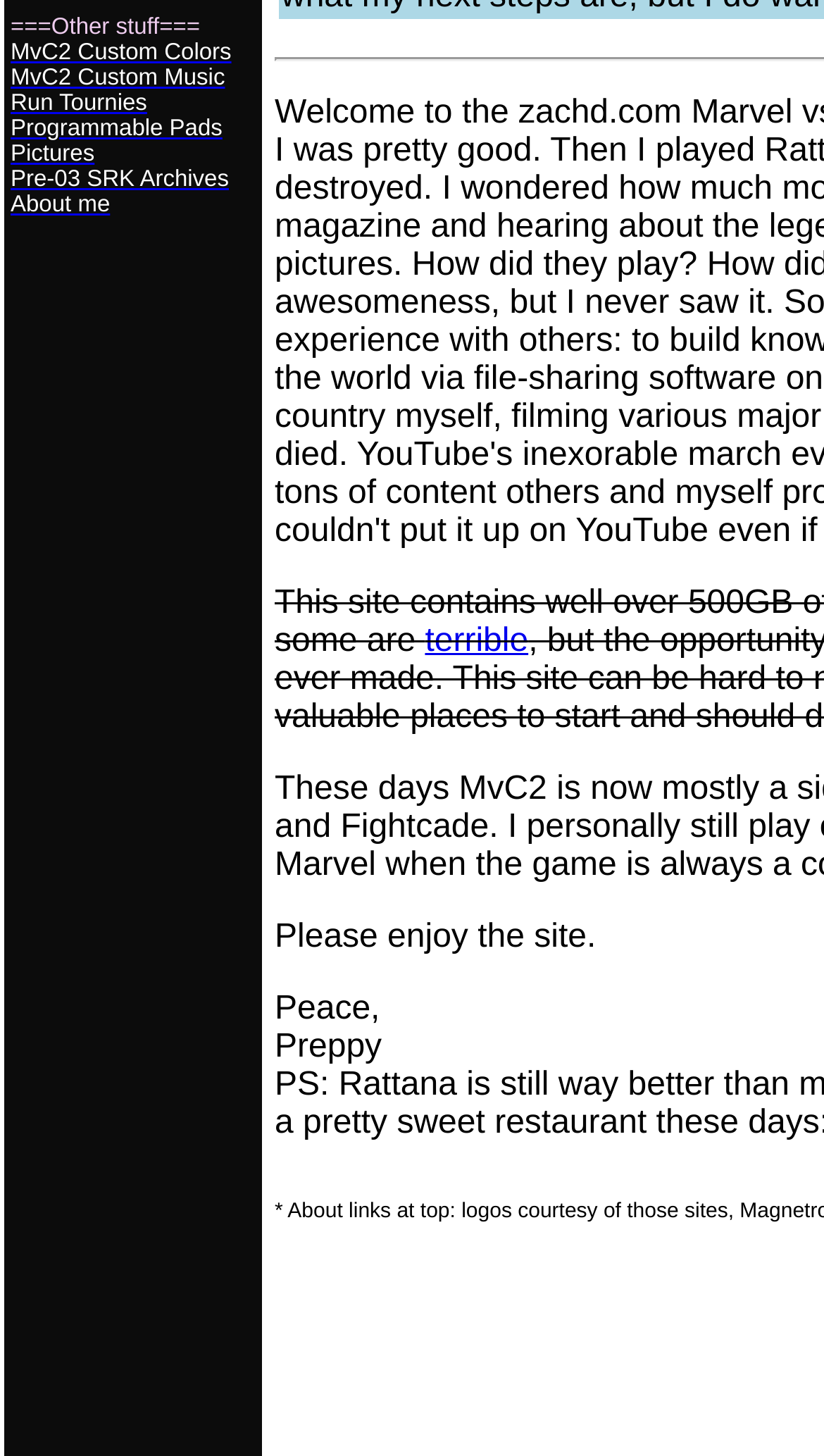Refer to the element description terrible and identify the corresponding bounding box in the screenshot. Format the coordinates as (top-left x, top-left y, bottom-right x, bottom-right y) with values in the range of 0 to 1.

[0.516, 0.428, 0.641, 0.453]